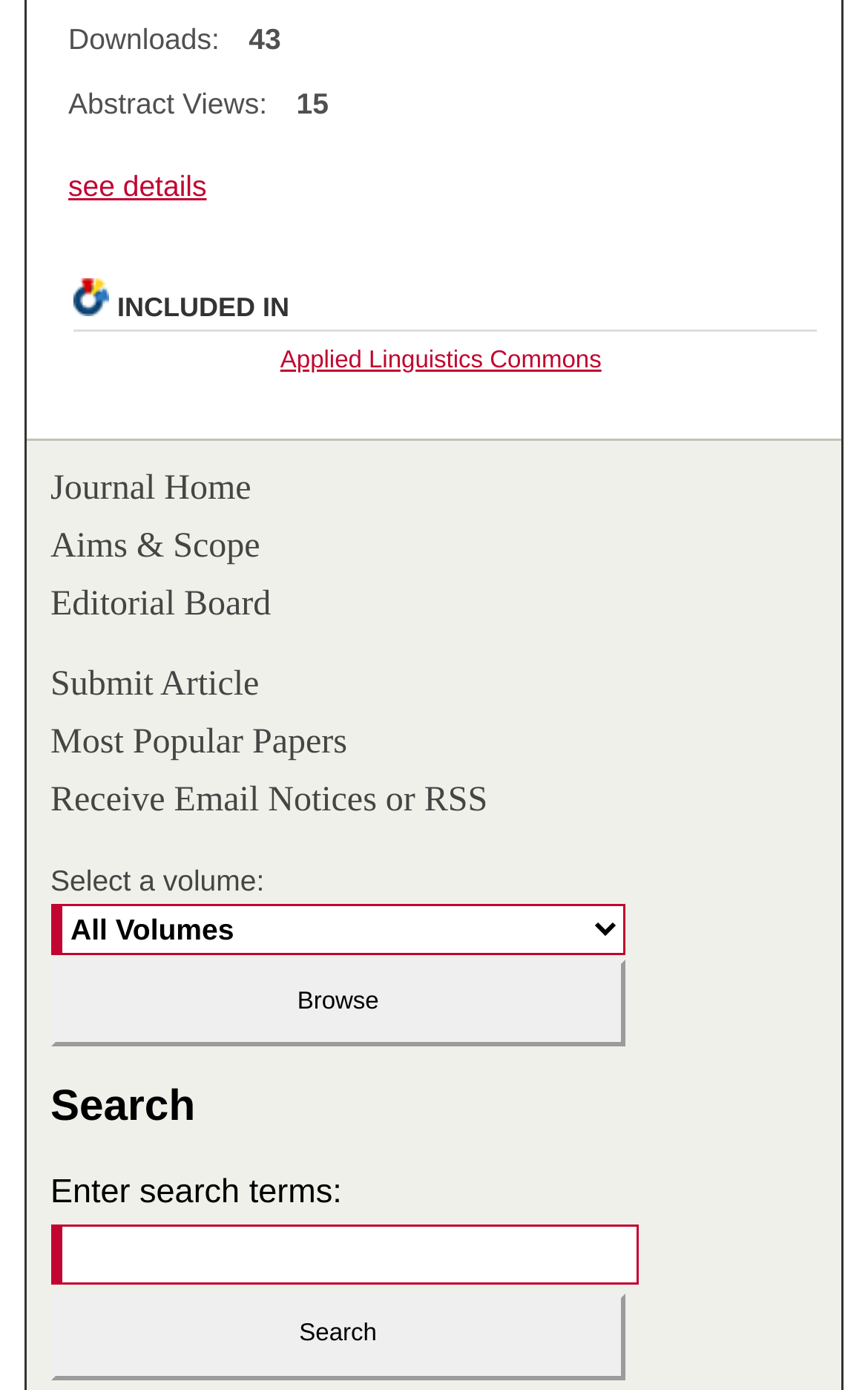Give a one-word or short-phrase answer to the following question: 
What is the purpose of the 'Submit Article' link?

To submit an article